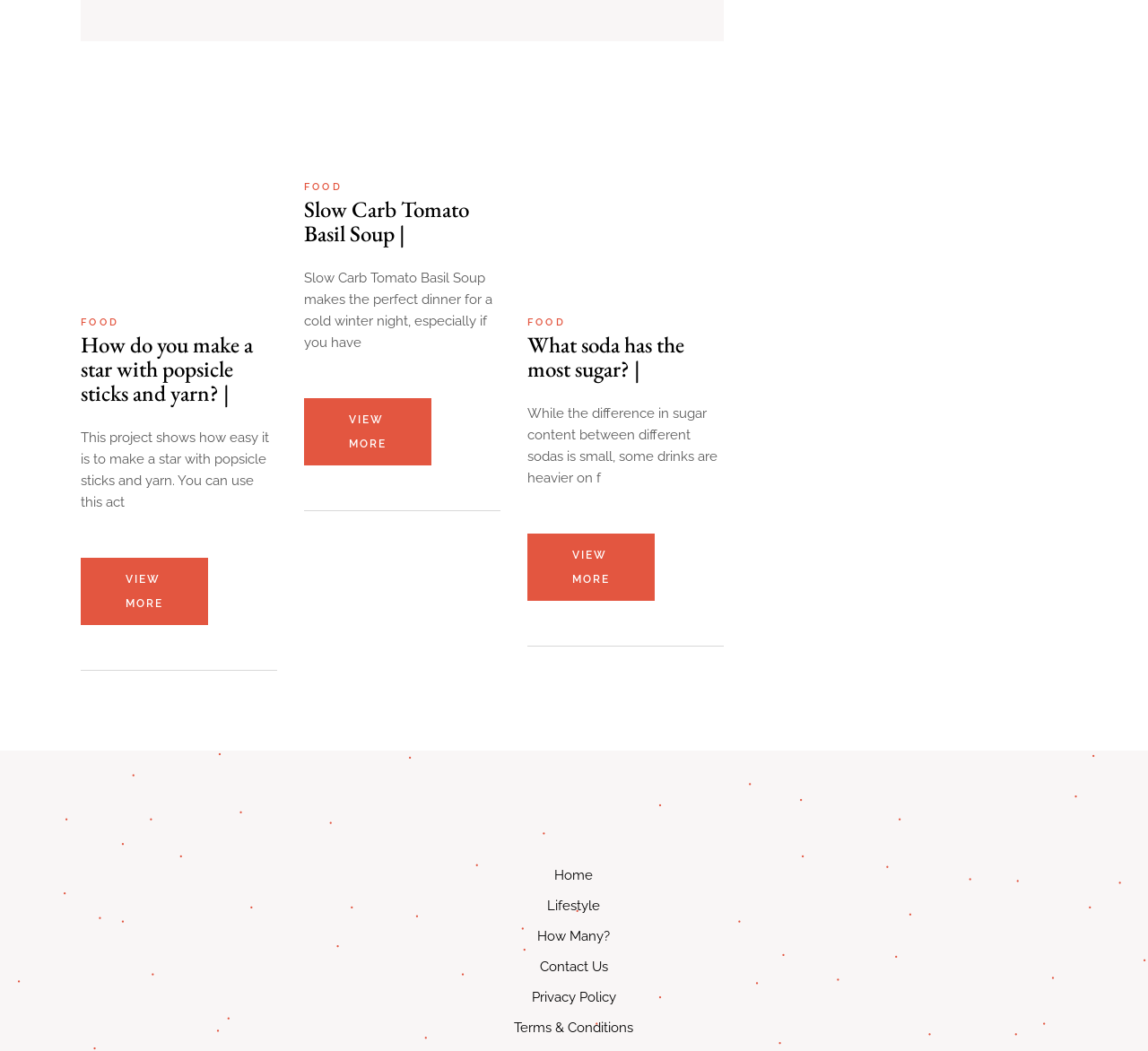Identify the bounding box coordinates of the part that should be clicked to carry out this instruction: "Click on the link to view more about making a star with popsicle sticks and yarn".

[0.07, 0.53, 0.181, 0.595]